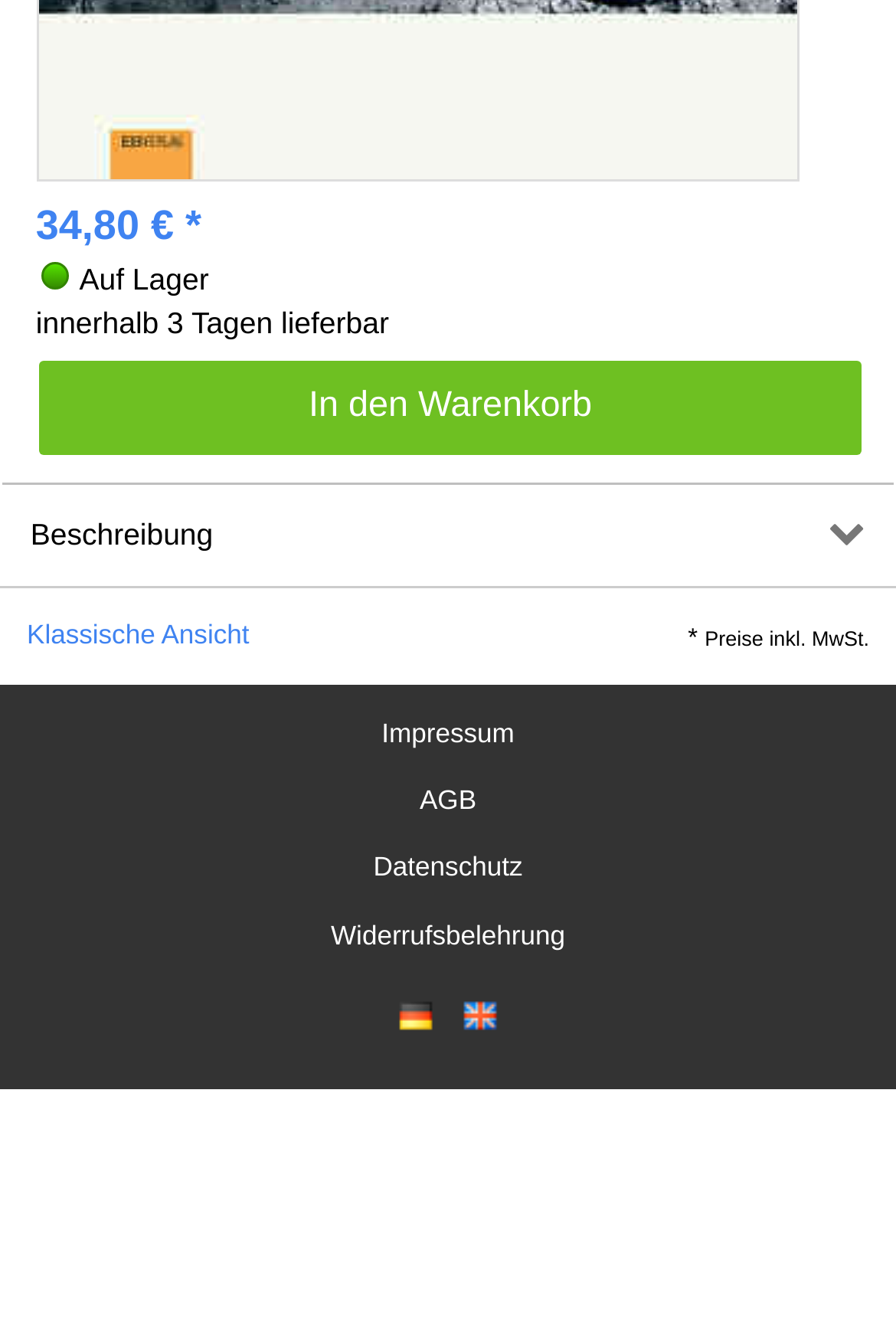Can you look at the image and give a comprehensive answer to the question:
What is the purpose of the button?

The button with the text 'In den Warenkorb' is likely used to add the product to the cart, as it is a common phrase used in e-commerce websites.